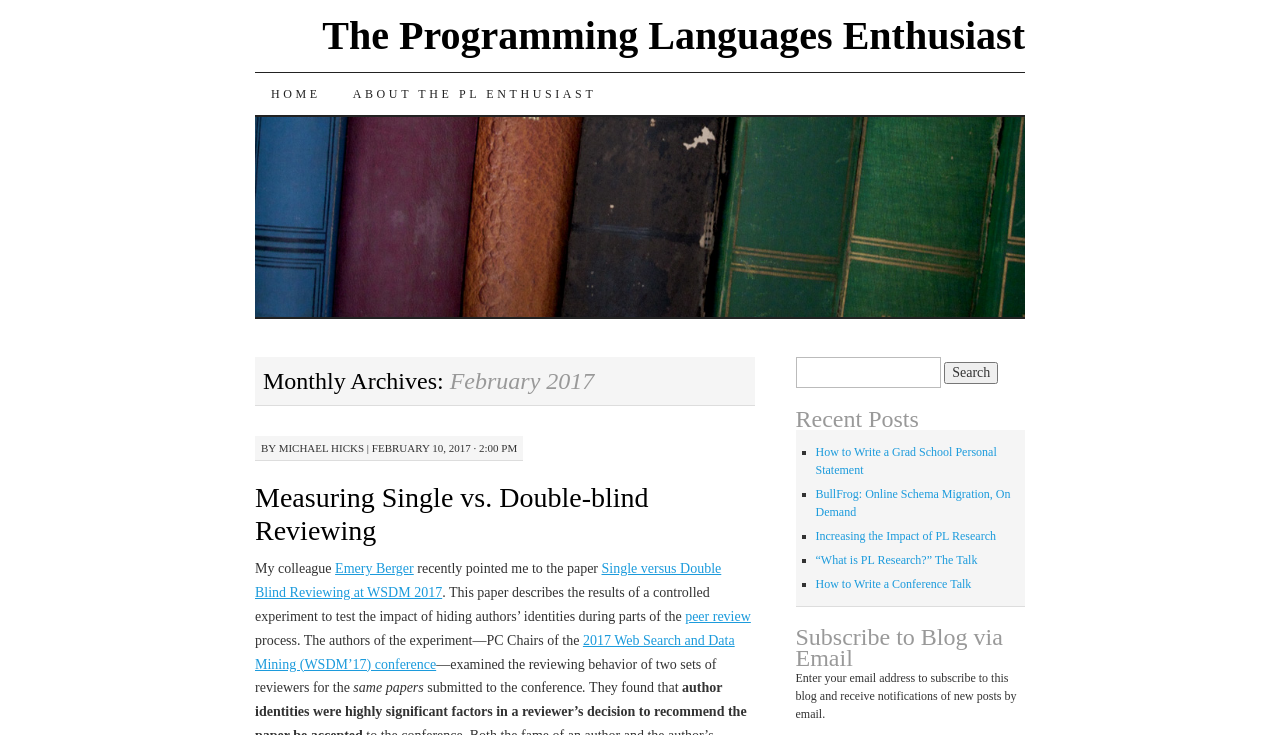Answer the following in one word or a short phrase: 
What is the name of the blog?

The Programming Languages Enthusiast